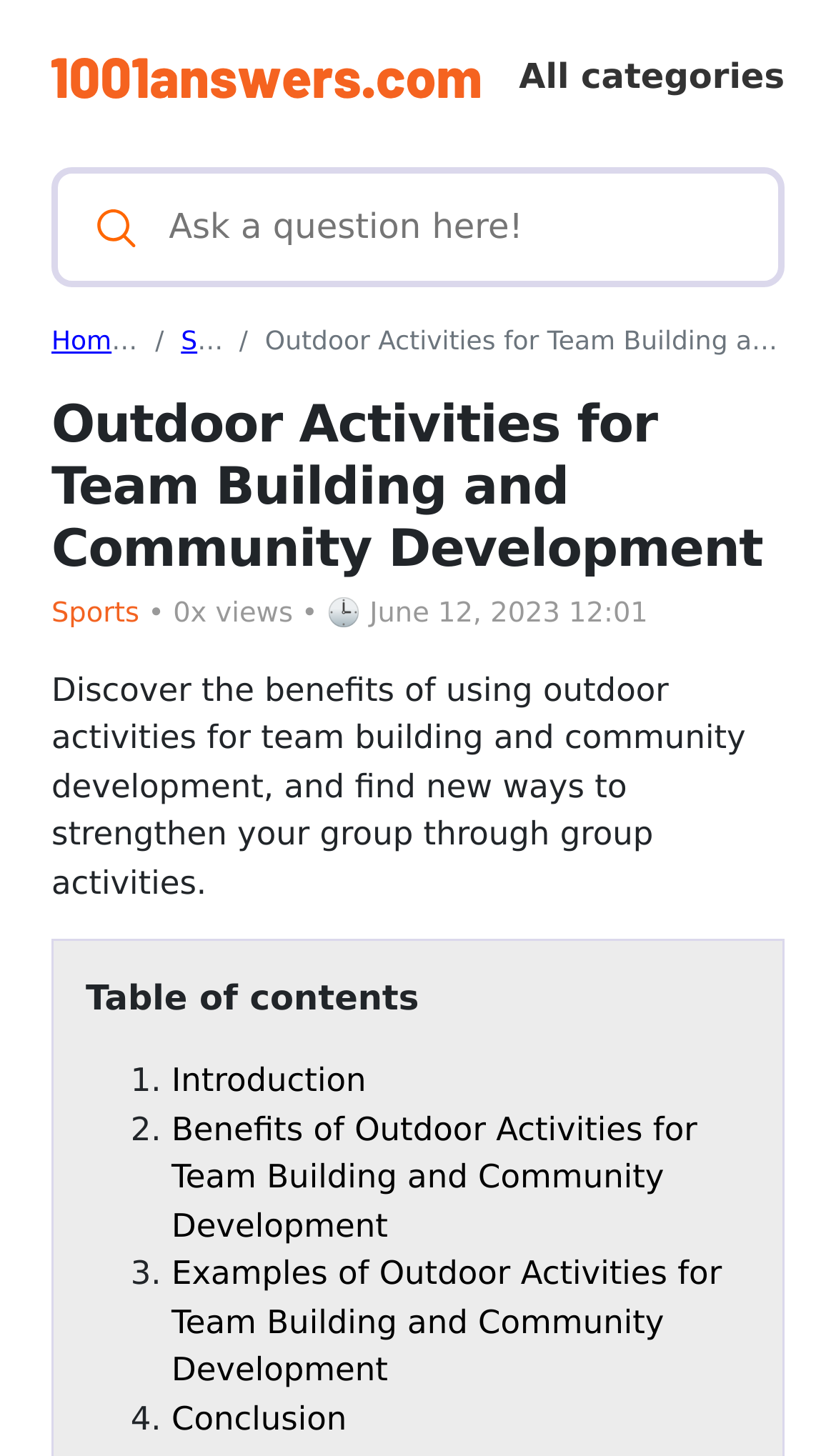Detail the various sections and features of the webpage.

The webpage is about "Outdoor Activities for Team Building and Community Development" and appears to be an article or blog post. At the top left, there is a logo of "1001answers.com" with a link to the website's homepage. Next to the logo, there is a link to "All categories". 

Below the logo, there is a small image, and then a search bar or textbox where users can "Ask a question here!". 

The main content of the webpage starts with a navigation breadcrumb that shows the path from the homepage to the current page, with links to "Homepage" and "Sports". 

The title of the article, "Outdoor Activities for Team Building and Community Development", is displayed prominently in a large font. Below the title, there is a link to "Sports" again, followed by a text that indicates the article has "0 views" and was published on "June 12, 2023 12:01". 

The main content of the article is a descriptive text that summarizes the benefits of using outdoor activities for team building and community development. 

The article is divided into sections, with a "Table of contents" heading that lists four sections: "Introduction", "Benefits of Outdoor Activities for Team Building and Community Development", "Examples of Outdoor Activities for Team Building and Community Development", and "Conclusion". Each section is marked with a numbered list marker and has a link to the corresponding section.